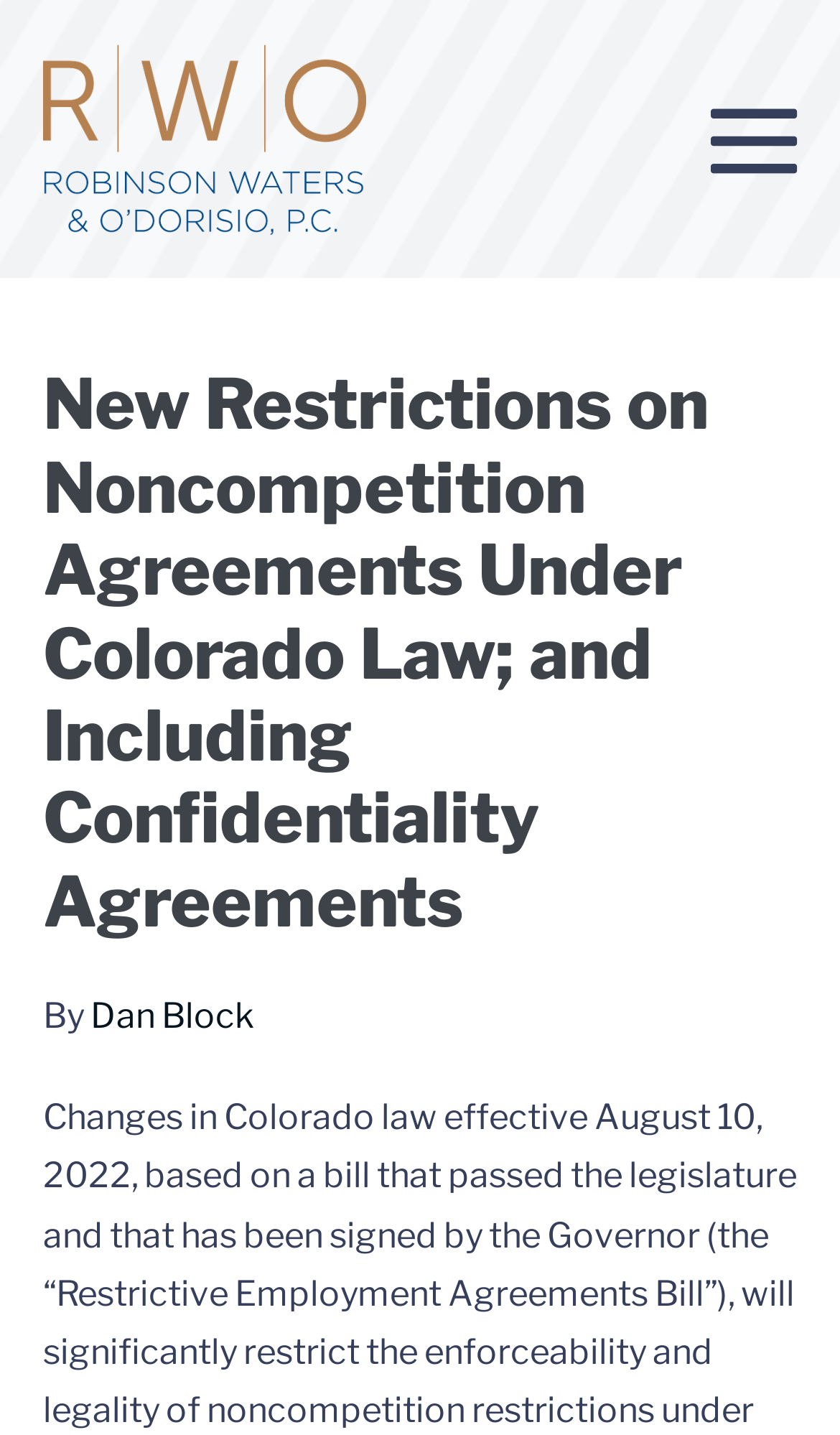Respond to the following question using a concise word or phrase: 
Is the mobile site navigation menu expanded?

No